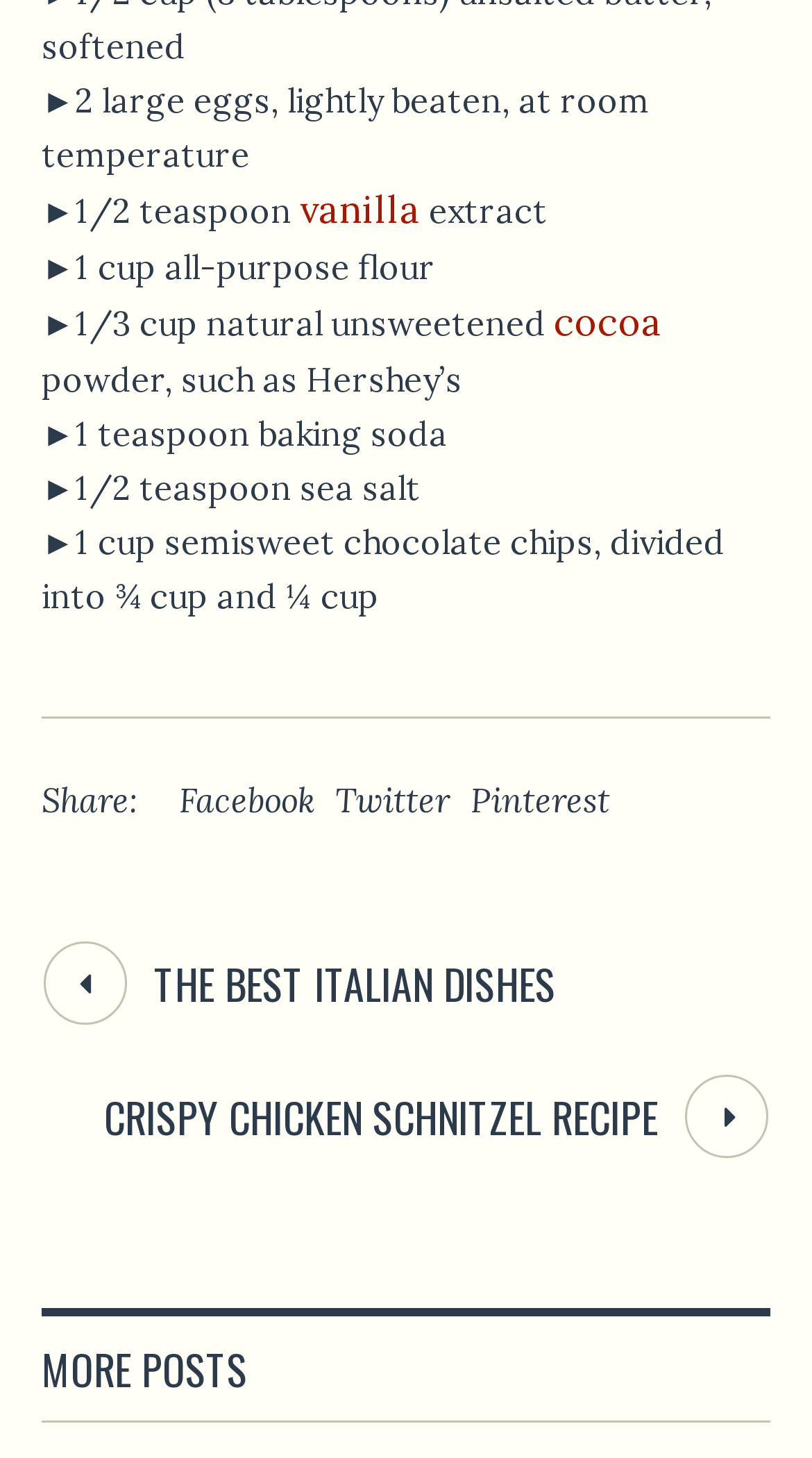What is the purpose of the links at the bottom?
Please give a detailed and elaborate answer to the question based on the image.

The links at the bottom of the webpage, including Facebook, Twitter, and Pinterest, are for sharing the post on social media platforms.